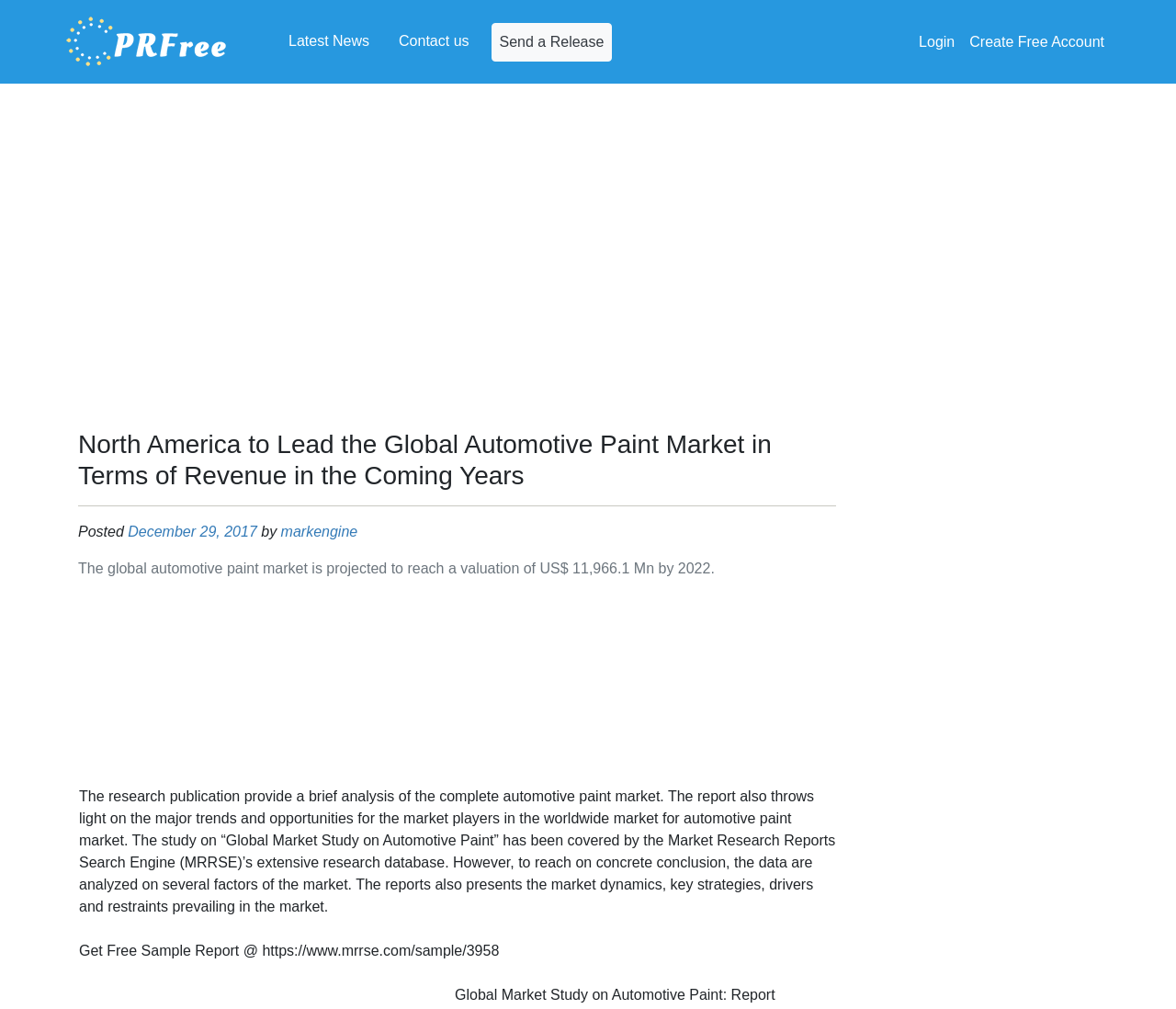Create a detailed summary of all the visual and textual information on the webpage.

The webpage appears to be a news article or a market research report about the global automotive paint market. At the top, there are several links, including "PFRree", "Latest News", "Contact us", "Send a Release", "Login", and "Create Free Account", which are positioned horizontally across the page.

Below these links, there is a large advertisement iframe that spans most of the page width. Following this advertisement, there is a heading that reads "North America to Lead the Global Automotive Paint Market in Terms of Revenue in the Coming Years". 

A horizontal separator line is positioned below the heading, separating it from the article content. The article content starts with a "Posted" label, followed by the date "December 29, 2017", and the author "markengine". 

The main article text begins with a sentence stating that the global automotive paint market is projected to reach a valuation of US$ 11,966.1 Mn by 2022. This is followed by a brief analysis of the automotive paint market, discussing trends, opportunities, and market dynamics. 

Another advertisement iframe is positioned below the article text, taking up a significant portion of the page. Finally, there is a call-to-action to get a free sample report, with a link provided at the bottom of the page.